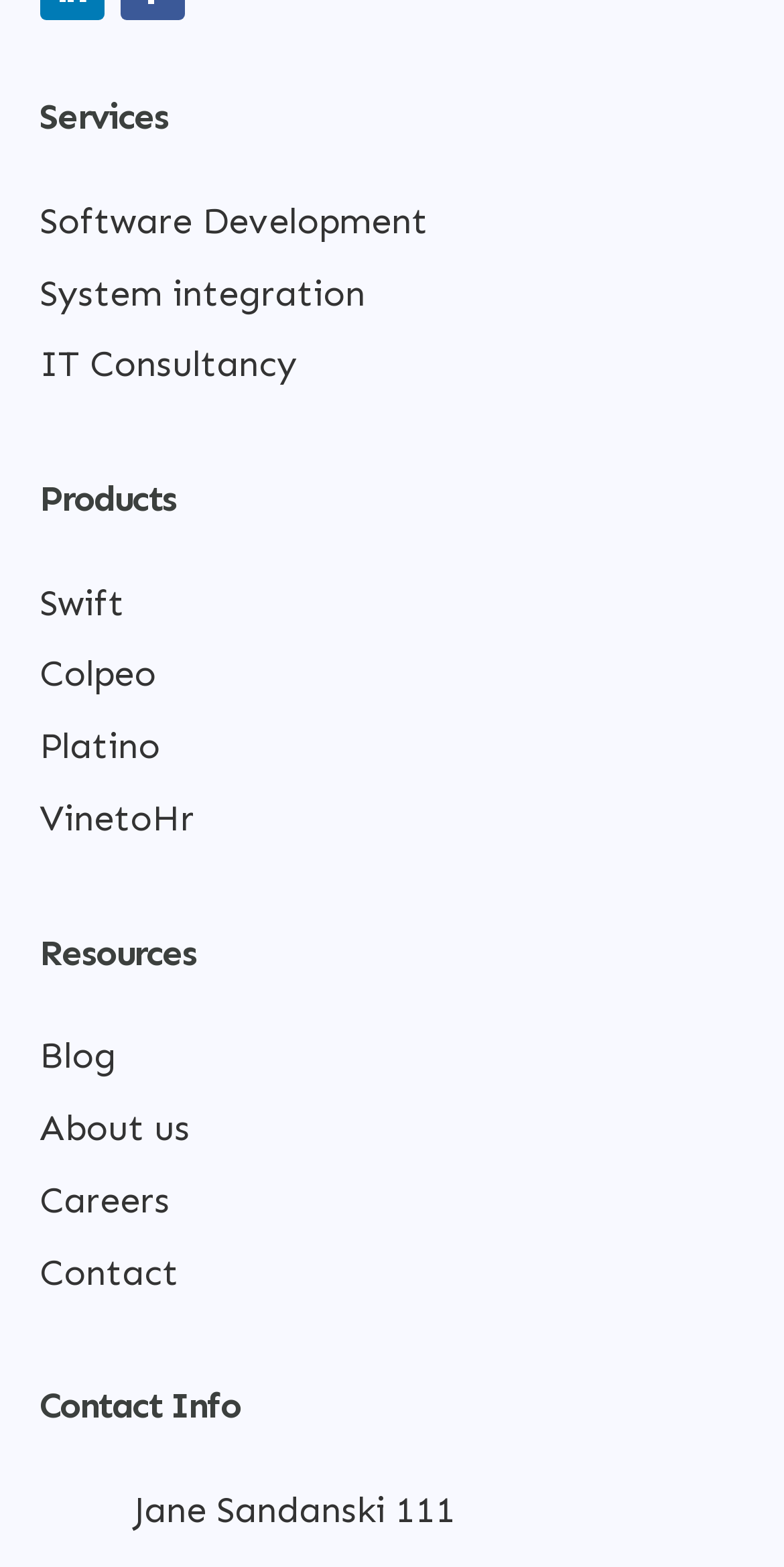Given the webpage screenshot and the description, determine the bounding box coordinates (top-left x, top-left y, bottom-right x, bottom-right y) that define the location of the UI element matching this description: Jane Sandanski 111

[0.171, 0.949, 0.581, 0.978]